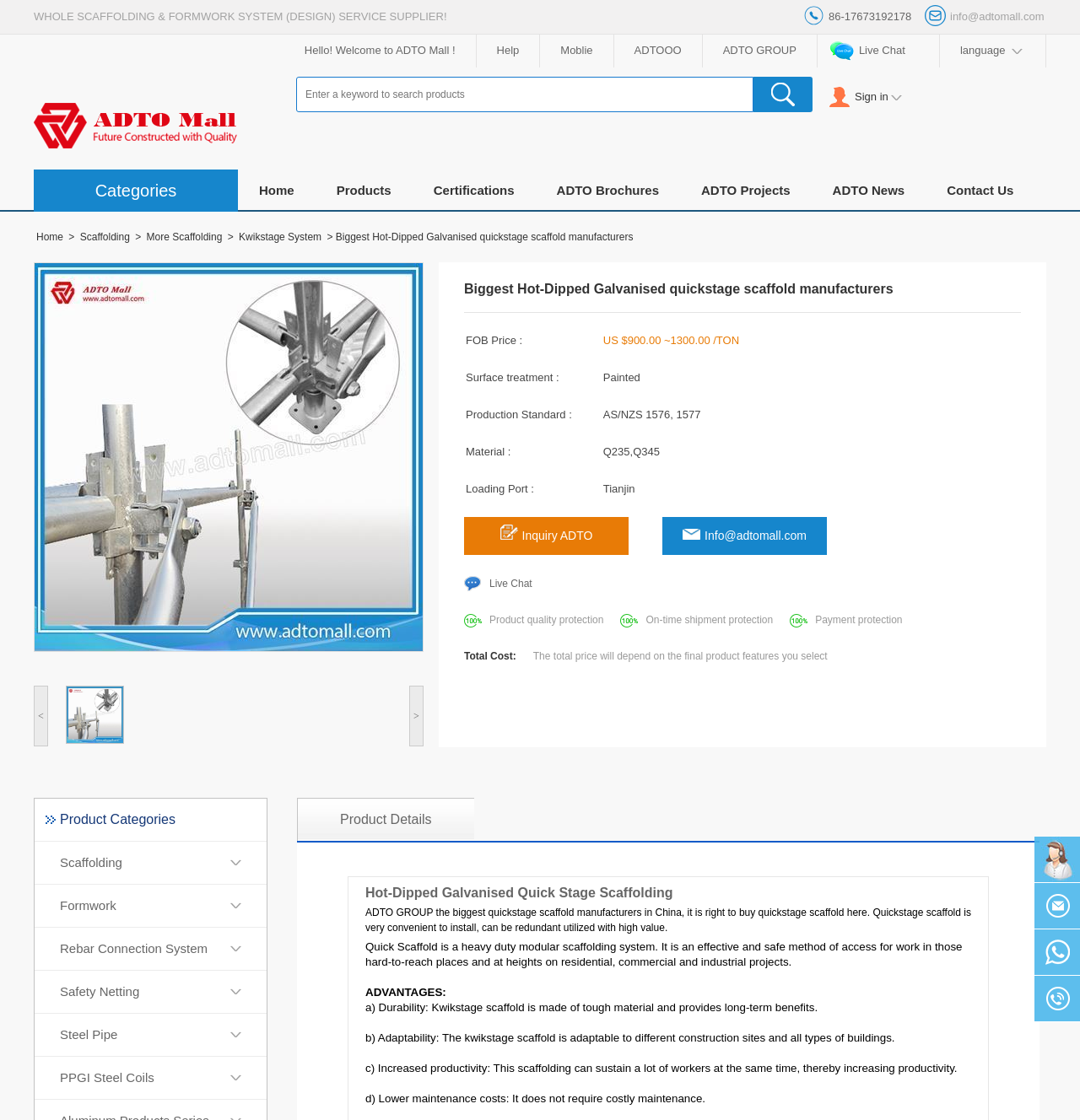What is the company name?
Kindly offer a detailed explanation using the data available in the image.

The company name can be found in the top navigation bar, where it is written as 'ADTO GROUP' in a prominent font. It is also mentioned in the meta description as 'ADTO GROUP the biggest quickstage scaffold manufacturers in China'.